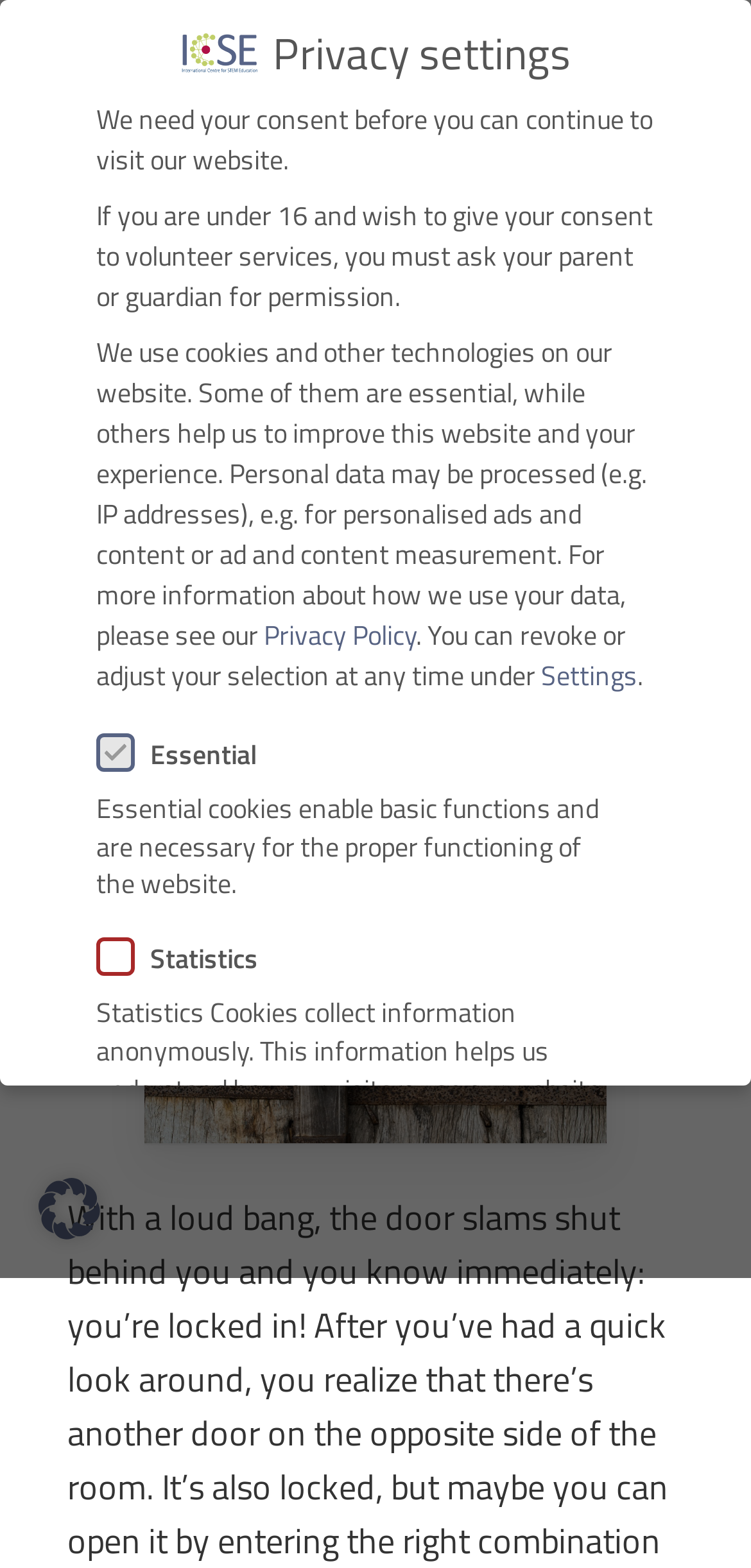Extract the bounding box coordinates of the UI element described: "Accept essential cookies only". Provide the coordinates in the format [left, top, right, bottom] with values ranging from 0 to 1.

[0.128, 0.892, 0.872, 0.972]